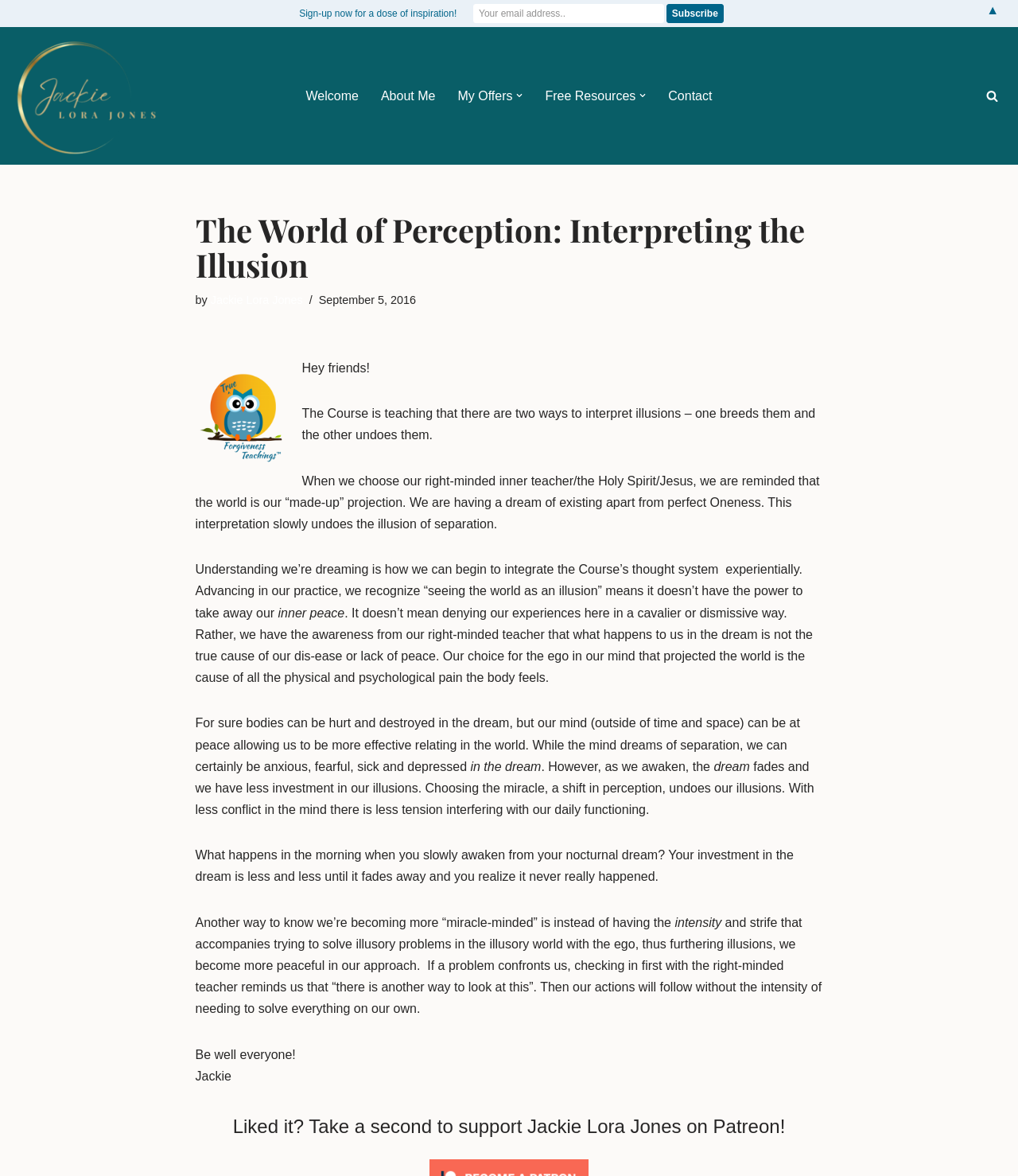What is the call-to-action in the section at the top of the webpage?
Answer the question with a single word or phrase derived from the image.

Sign-up for inspiration